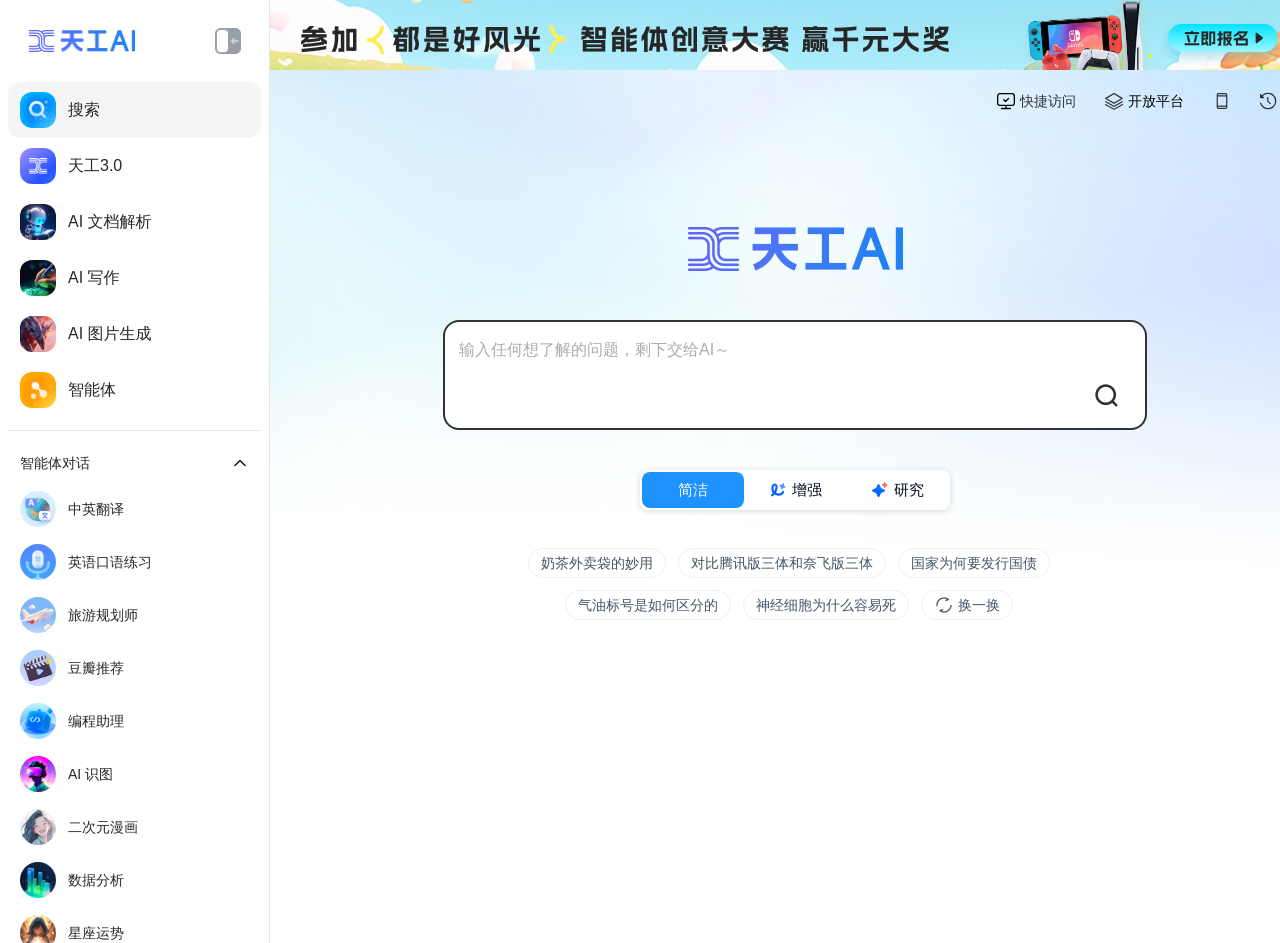Given the element description, predict the bounding box coordinates in the format (top-left x, top-left y, bottom-right x, bottom-right y). Make sure all values are between 0 and 1. Here is the element description: AI 写作

[0.006, 0.265, 0.204, 0.324]